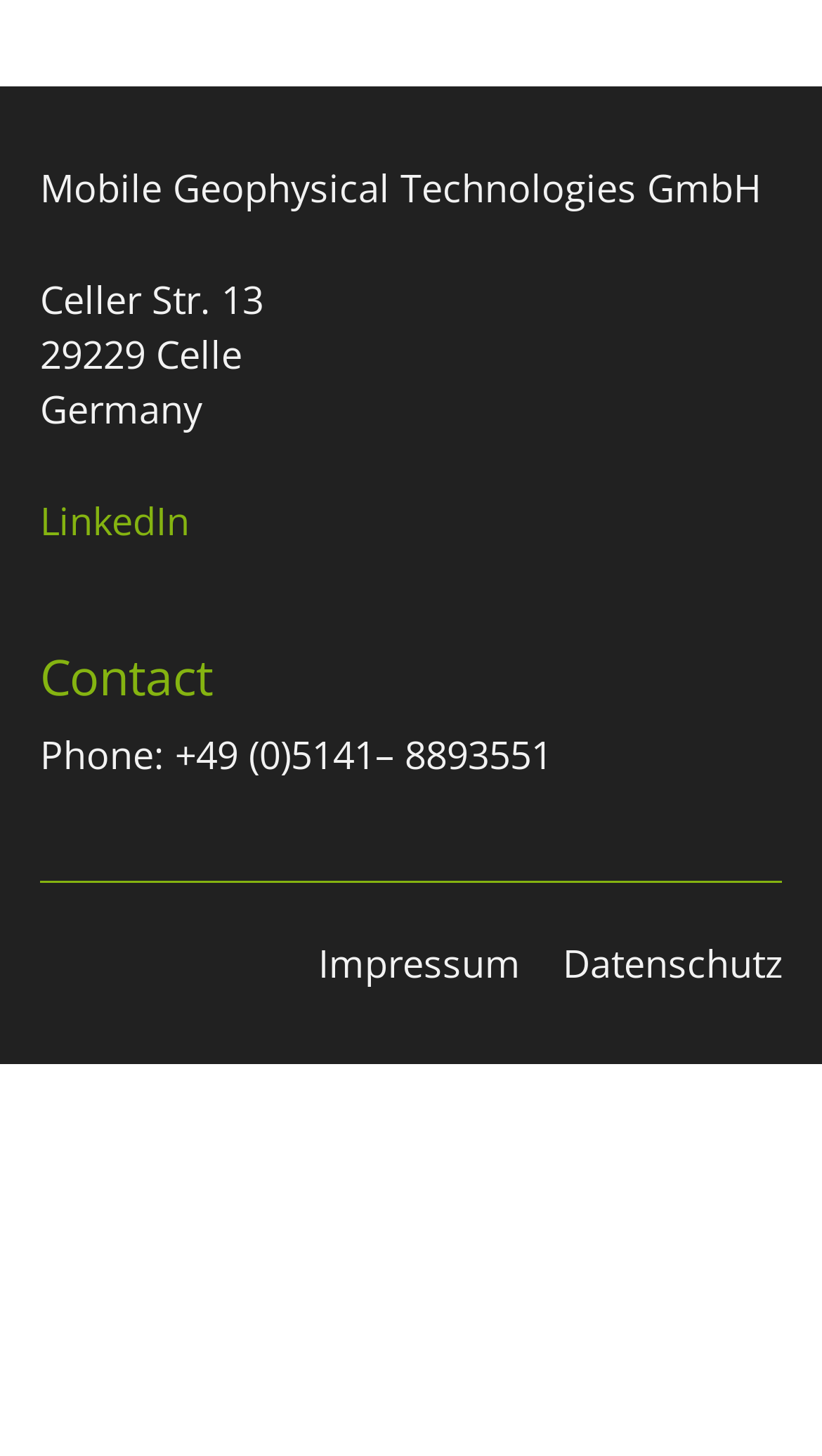Respond to the following query with just one word or a short phrase: 
What is the phone number of the company?

+49 (0)5141– 8893551